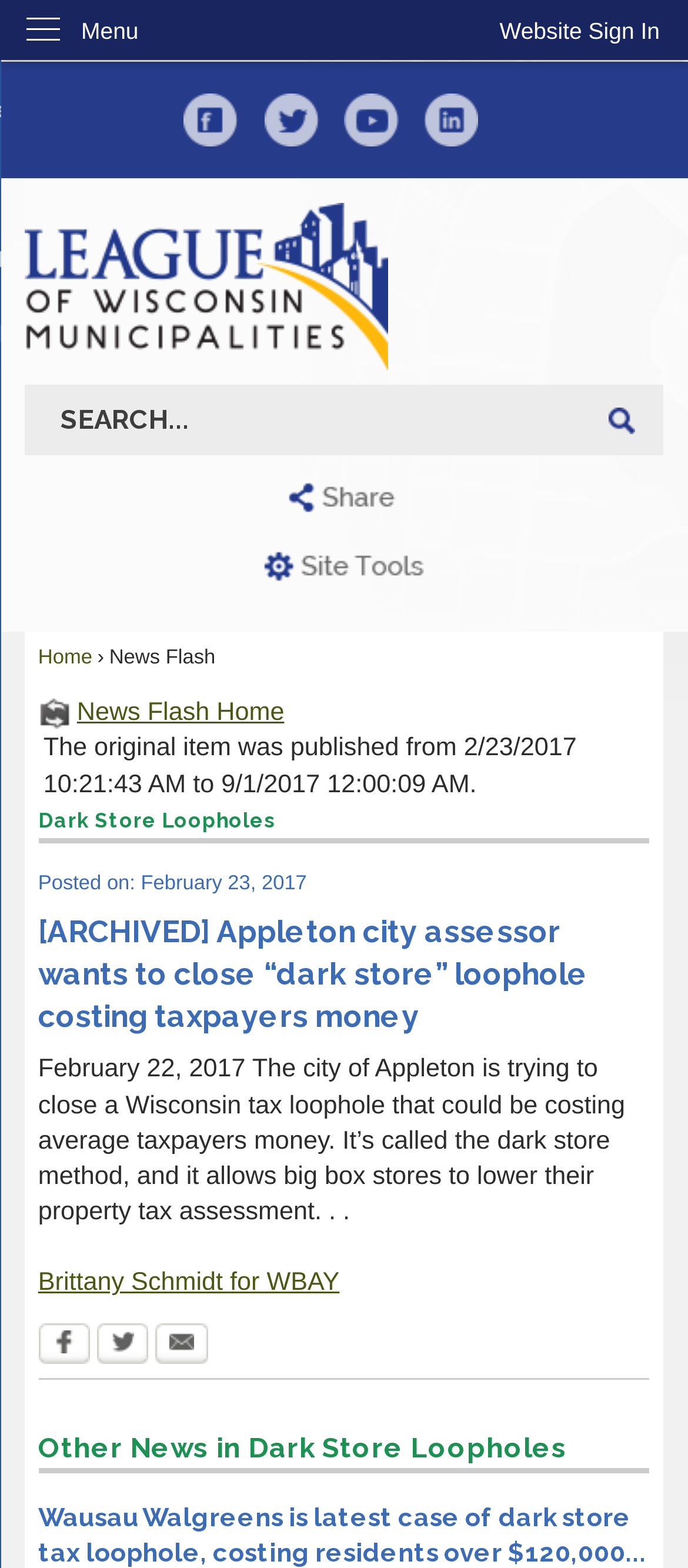Locate the coordinates of the bounding box for the clickable region that fulfills this instruction: "Search for something".

[0.037, 0.245, 0.963, 0.29]